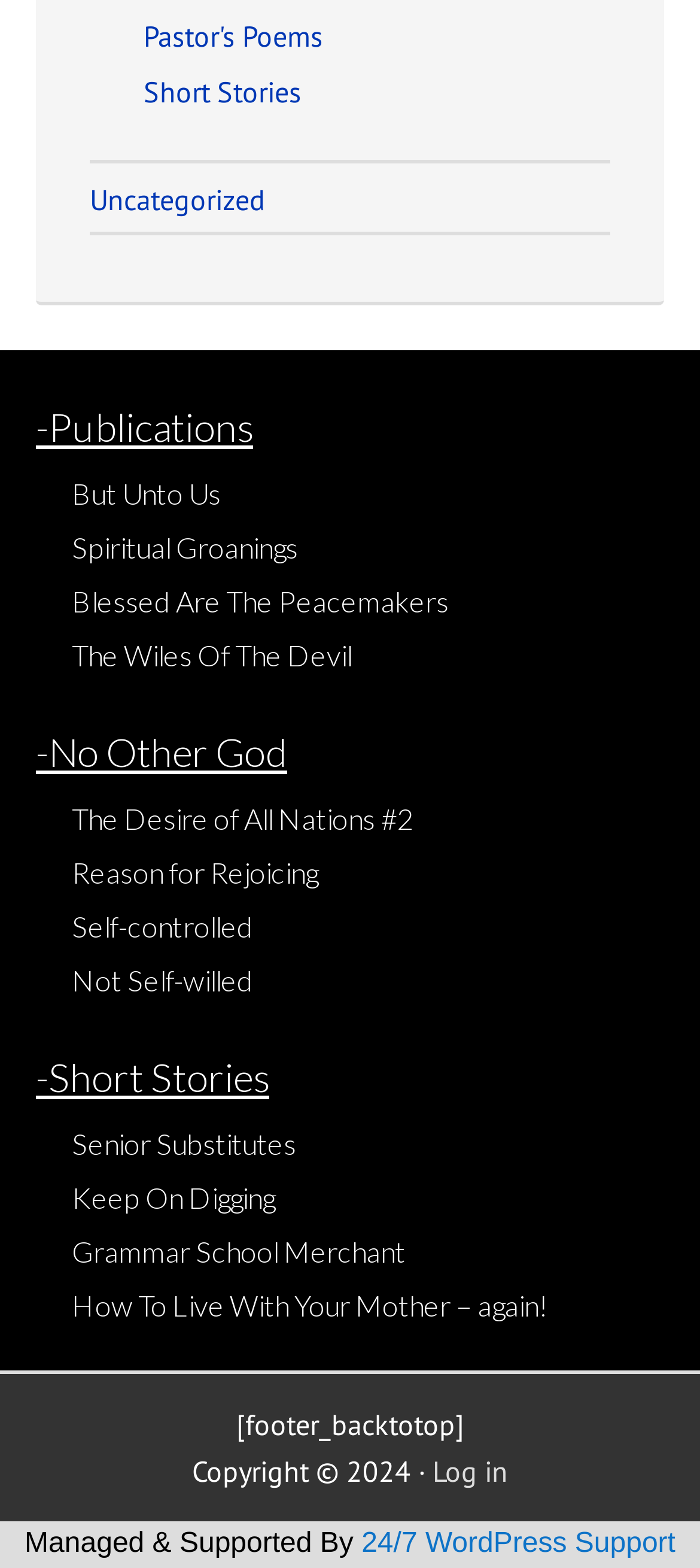For the given element description Blessed Are The Peacemakers, determine the bounding box coordinates of the UI element. The coordinates should follow the format (top-left x, top-left y, bottom-right x, bottom-right y) and be within the range of 0 to 1.

[0.103, 0.37, 0.641, 0.392]